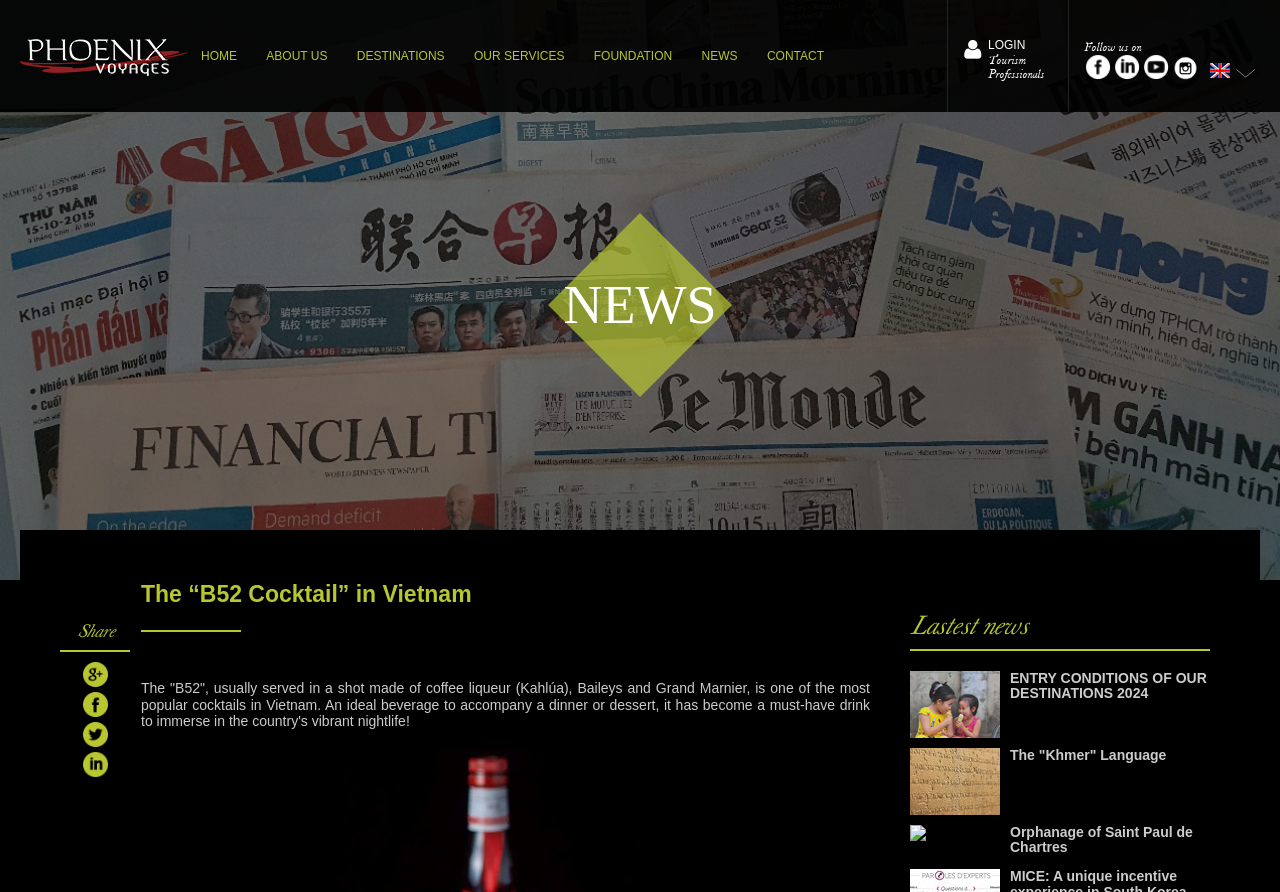Please identify the bounding box coordinates of the clickable element to fulfill the following instruction: "Follow us on social media". The coordinates should be four float numbers between 0 and 1, i.e., [left, top, right, bottom].

[0.847, 0.042, 0.891, 0.061]